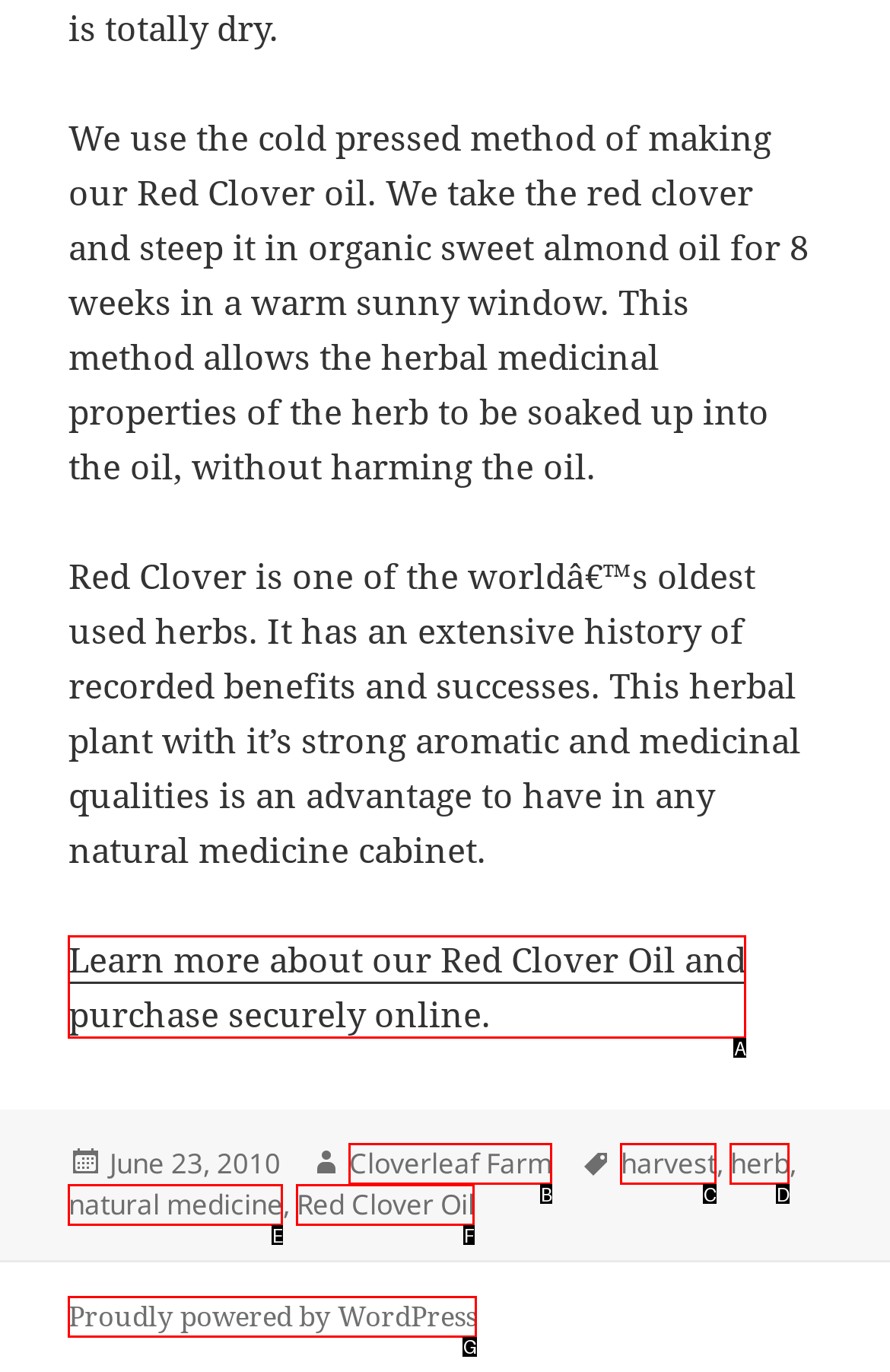Given the description: natural medicine, choose the HTML element that matches it. Indicate your answer with the letter of the option.

E